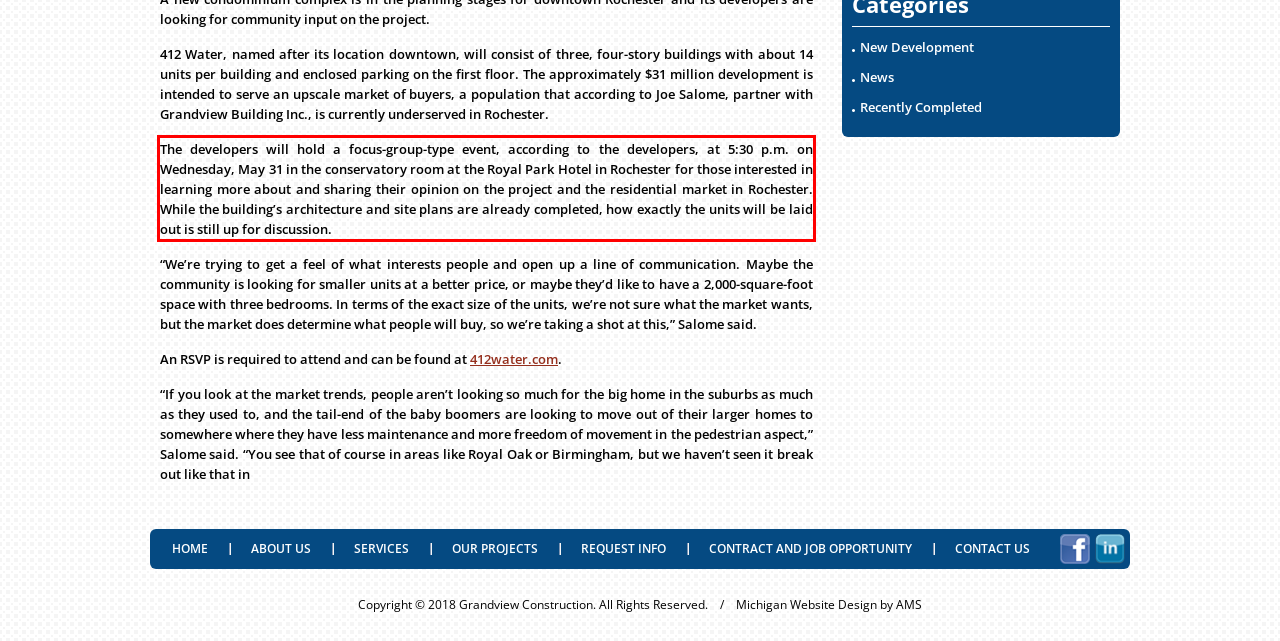Please use OCR to extract the text content from the red bounding box in the provided webpage screenshot.

The developers will hold a focus-group-type event, according to the developers, at 5:30 p.m. on Wednesday, May 31 in the conservatory room at the Royal Park Hotel in Rochester for those interested in learning more about and sharing their opinion on the project and the residential market in Rochester. While the building’s architecture and site plans are already completed, how exactly the units will be laid out is still up for discussion.